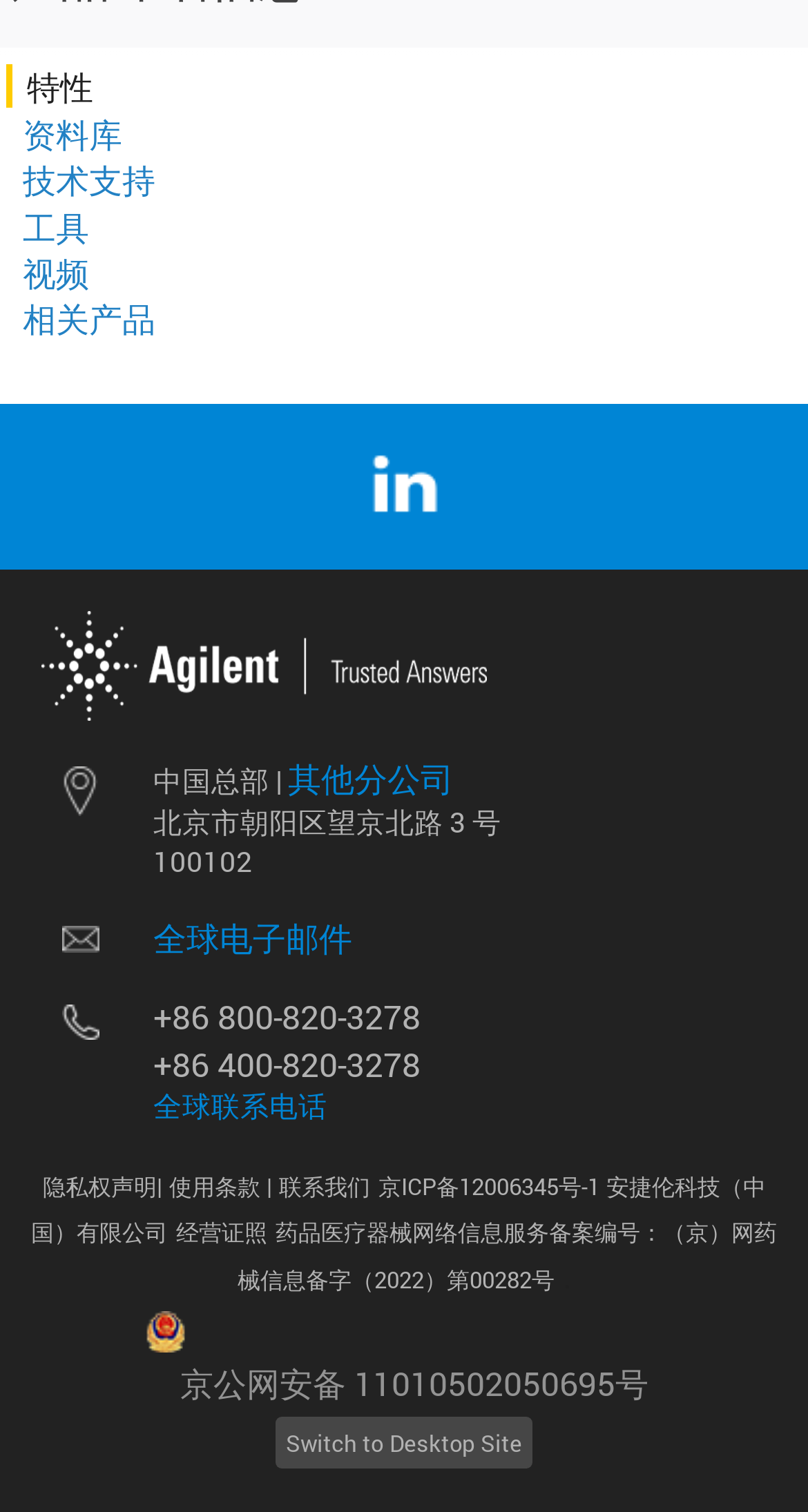Find the bounding box coordinates of the element I should click to carry out the following instruction: "Read the article about not sleeping well".

None